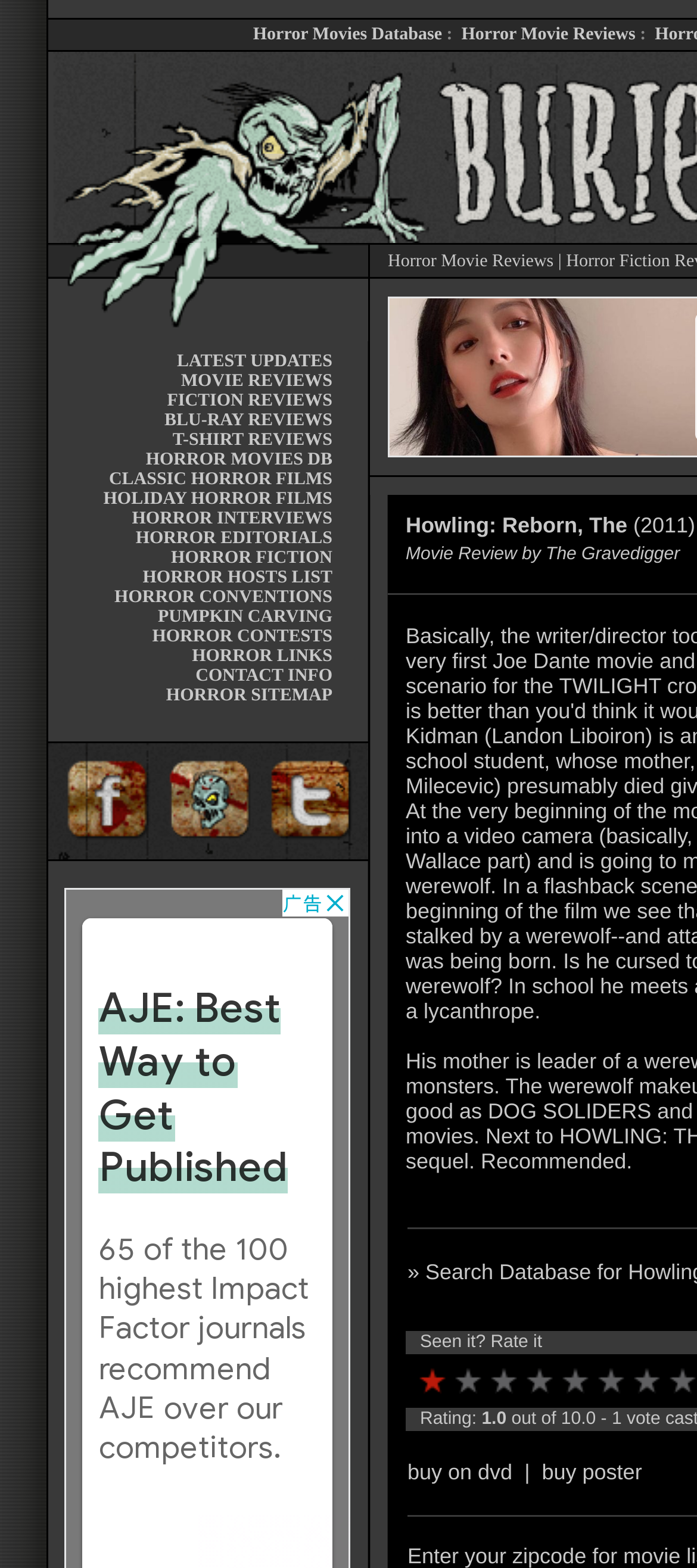Provide the bounding box coordinates for the UI element that is described as: "2".

[0.646, 0.869, 0.697, 0.892]